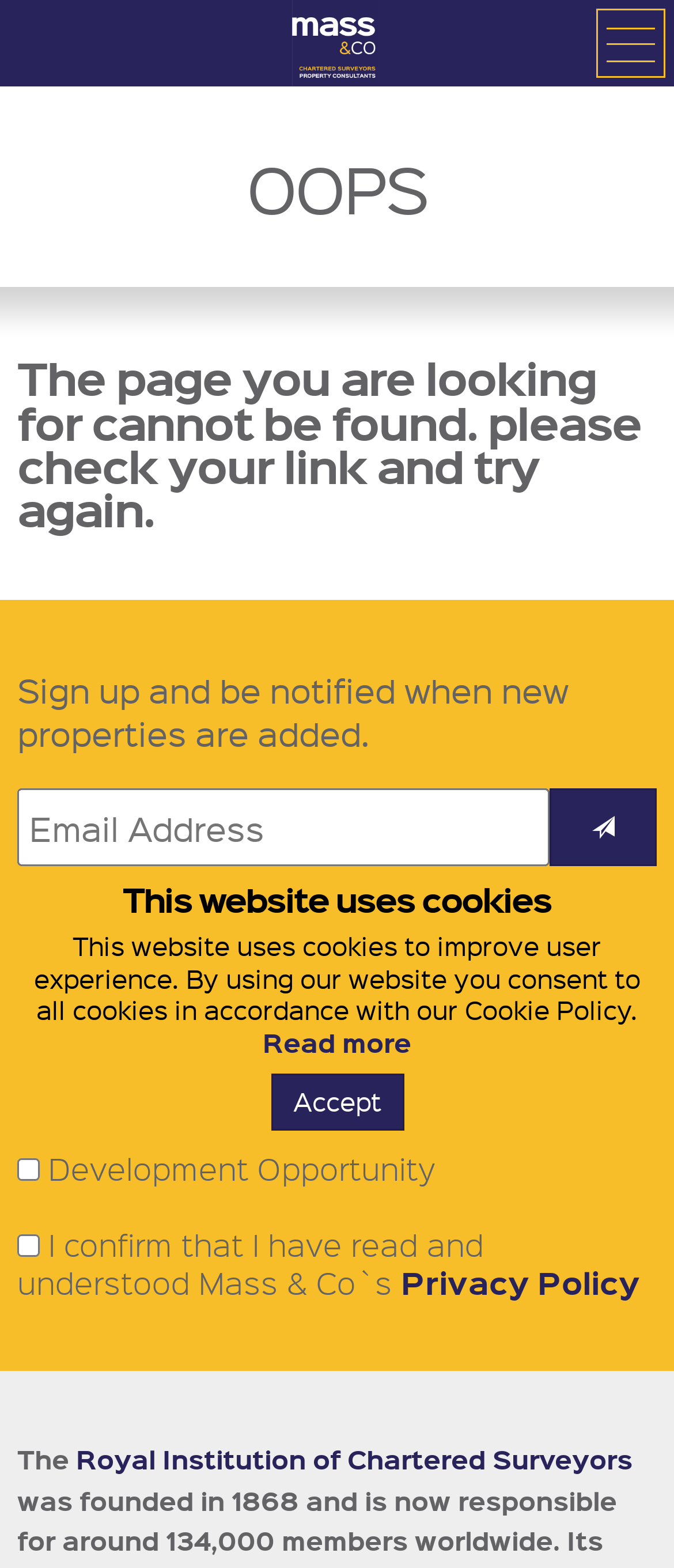What is the organization mentioned at the bottom of the webpage?
Analyze the image and deliver a detailed answer to the question.

The organization is mentioned in a link format at the bottom of the webpage, along with a brief description of its founding year and membership size.